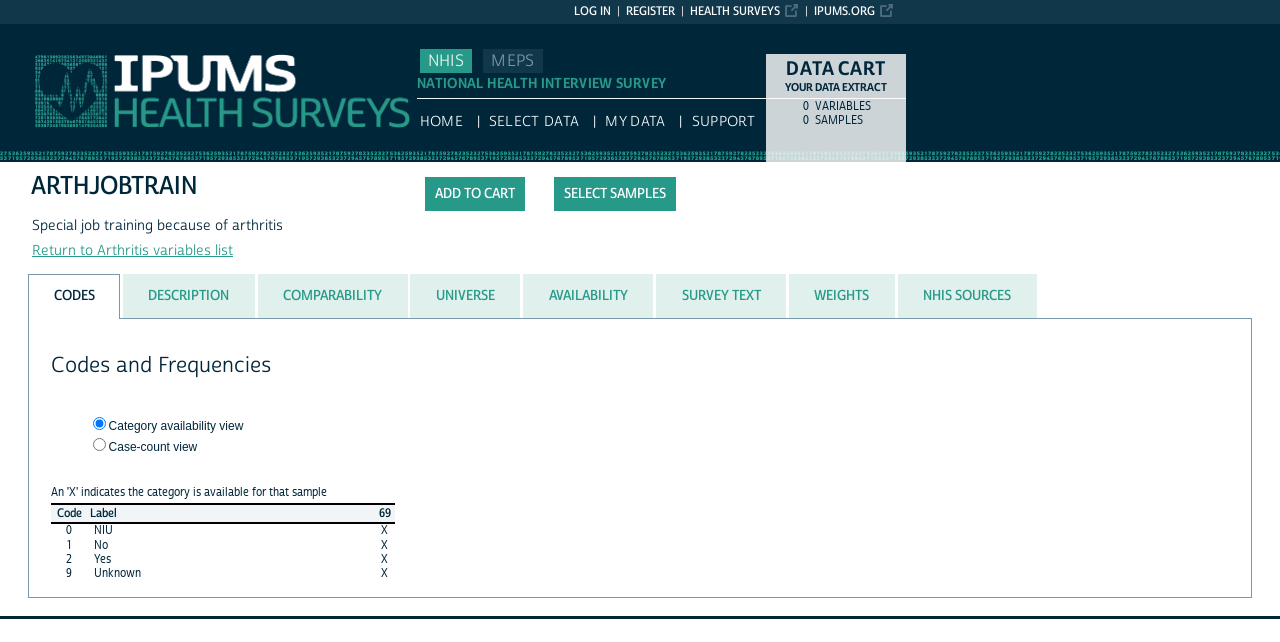Kindly determine the bounding box coordinates of the area that needs to be clicked to fulfill this instruction: "Select the 'DESCRIPTION' tab".

[0.096, 0.426, 0.199, 0.495]